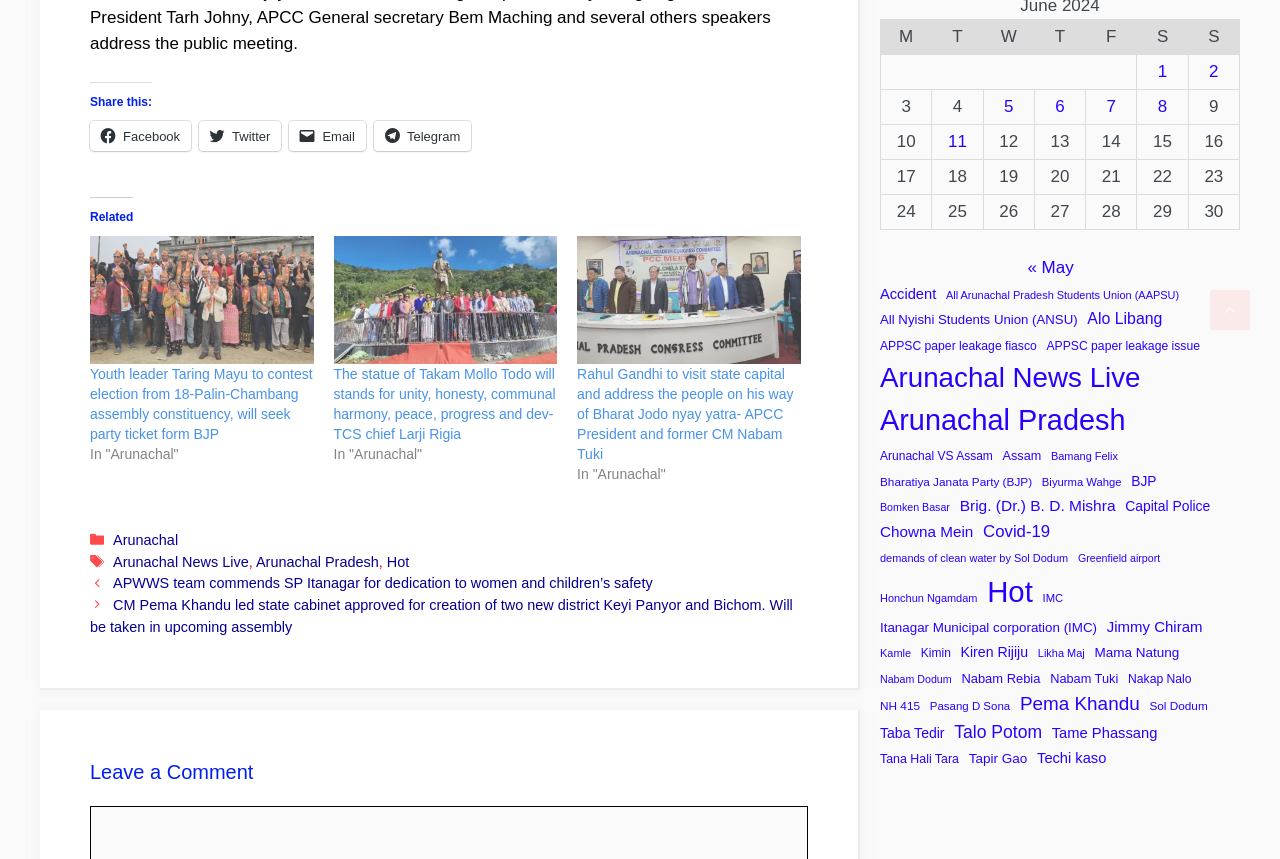What is the name of the state capital mentioned in the news article 'Rahul Gandhi to visit state capital and address the people on his way of Bharat Jodo nyay yatra- APCC President and former CM Nabam Tuki'?
Please provide a detailed and comprehensive answer to the question.

The news article 'Rahul Gandhi to visit state capital and address the people on his way of Bharat Jodo nyay yatra- APCC President and former CM Nabam Tuki' mentions a state capital, but does not specify its name.